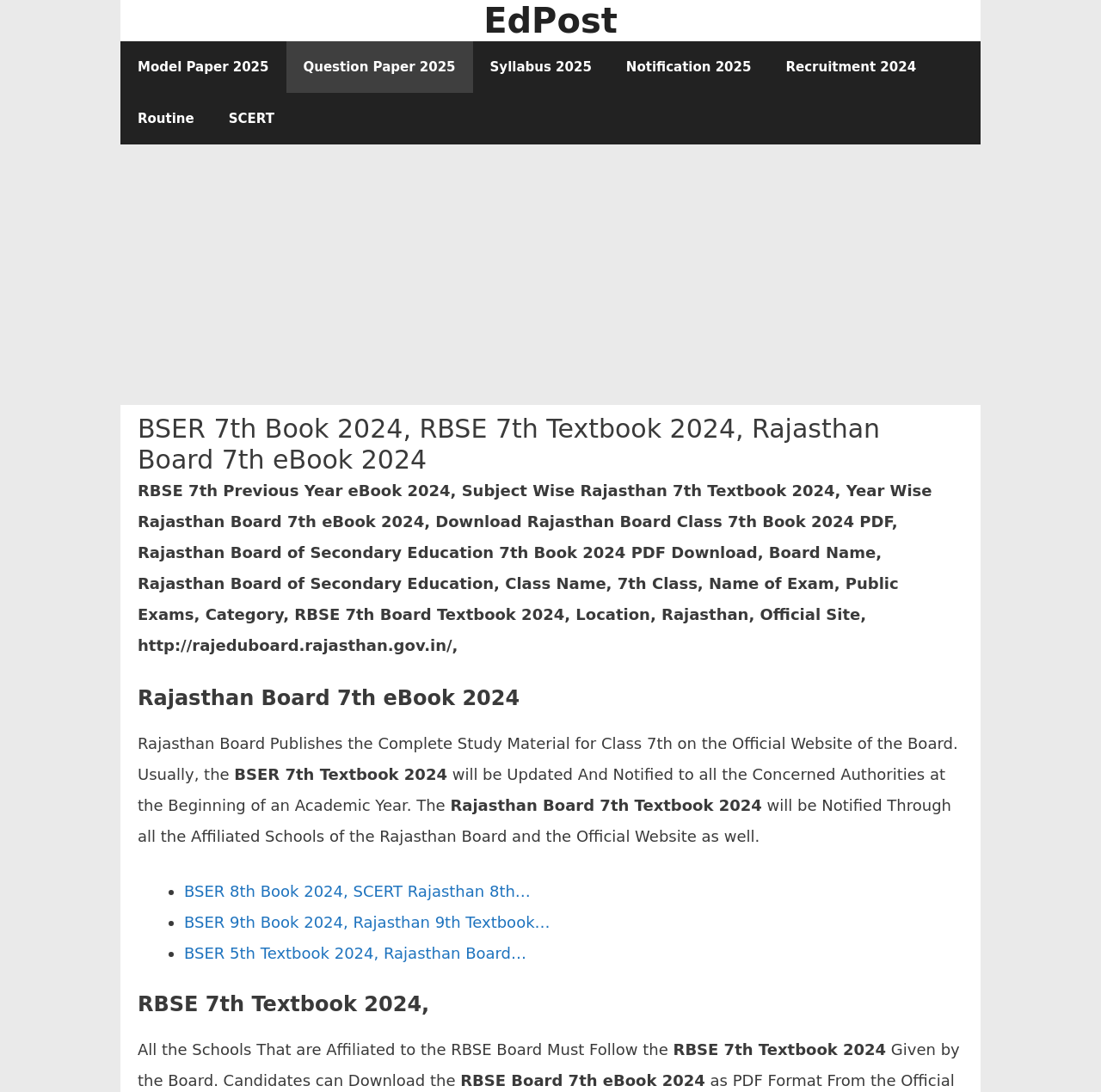Please identify the bounding box coordinates of the element's region that I should click in order to complete the following instruction: "Click on the 'Model Paper 2025' link". The bounding box coordinates consist of four float numbers between 0 and 1, i.e., [left, top, right, bottom].

[0.109, 0.038, 0.26, 0.085]